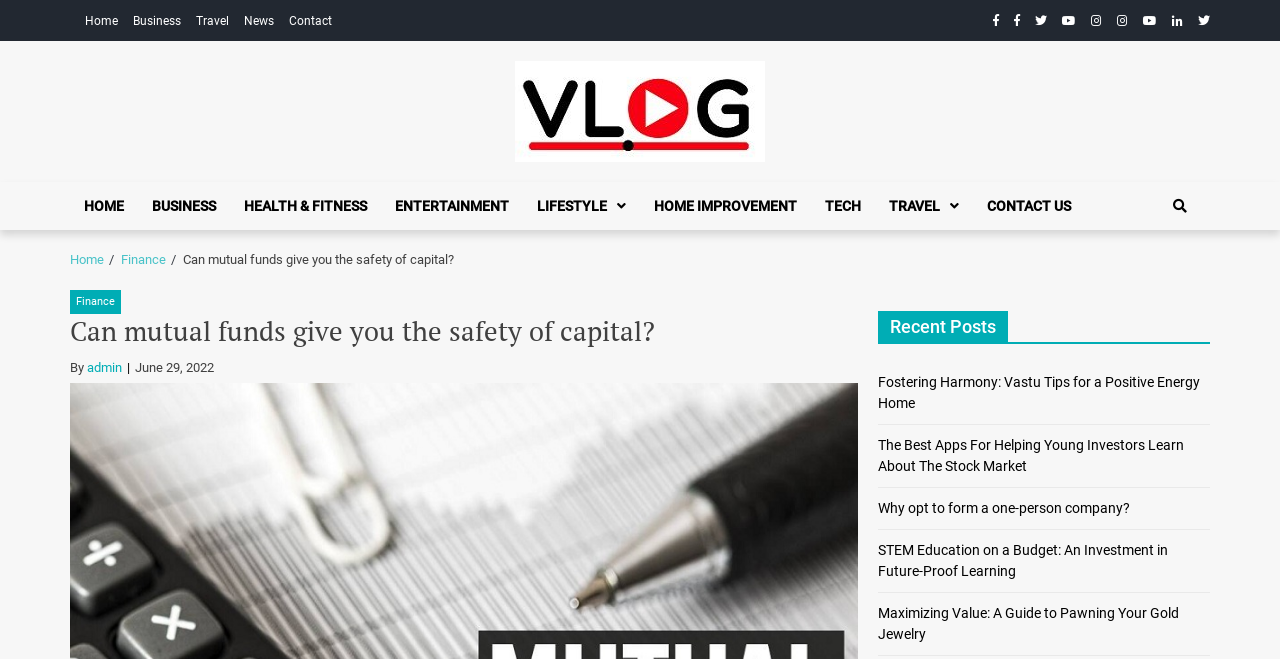Give a succinct answer to this question in a single word or phrase: 
What is the category of the current article?

Finance